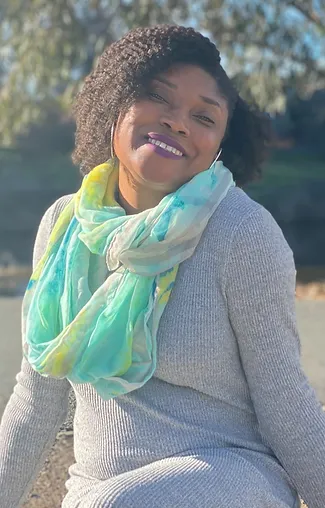Break down the image and describe every detail you can observe.

The image features a woman with a warm and inviting expression, sitting outdoors against a natural backdrop. She has curly hair that frames her face beautifully and is wearing a cozy, light gray sweater. Around her neck, she has a vibrant, multi-colored scarf that features shades of blue and yellow, adding a bright pop of color to her outfit. The sunlight creates a soft glow, highlighting her joyful smile and the contours of her face, suggesting a serene and uplifting moment in nature. This portrait captures not only her beauty but also a sense of warmth and approachability, reflecting her role as a professional dedicated to supporting others in their mental health journeys.